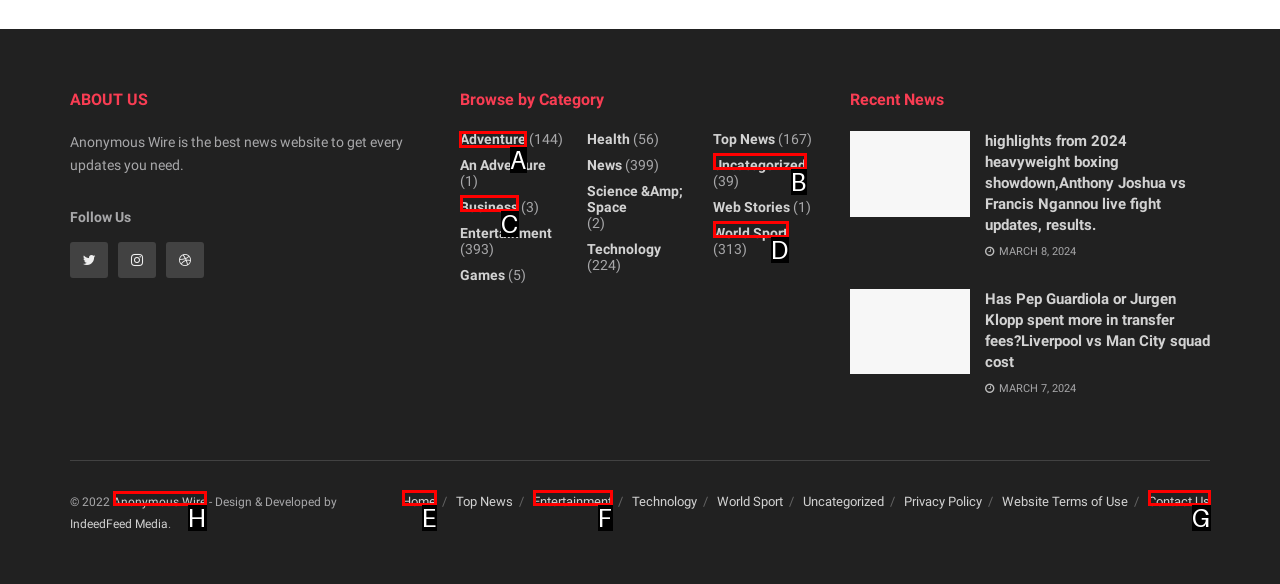Identify the HTML element to select in order to accomplish the following task: Browse news by 'Adventure' category
Reply with the letter of the chosen option from the given choices directly.

A